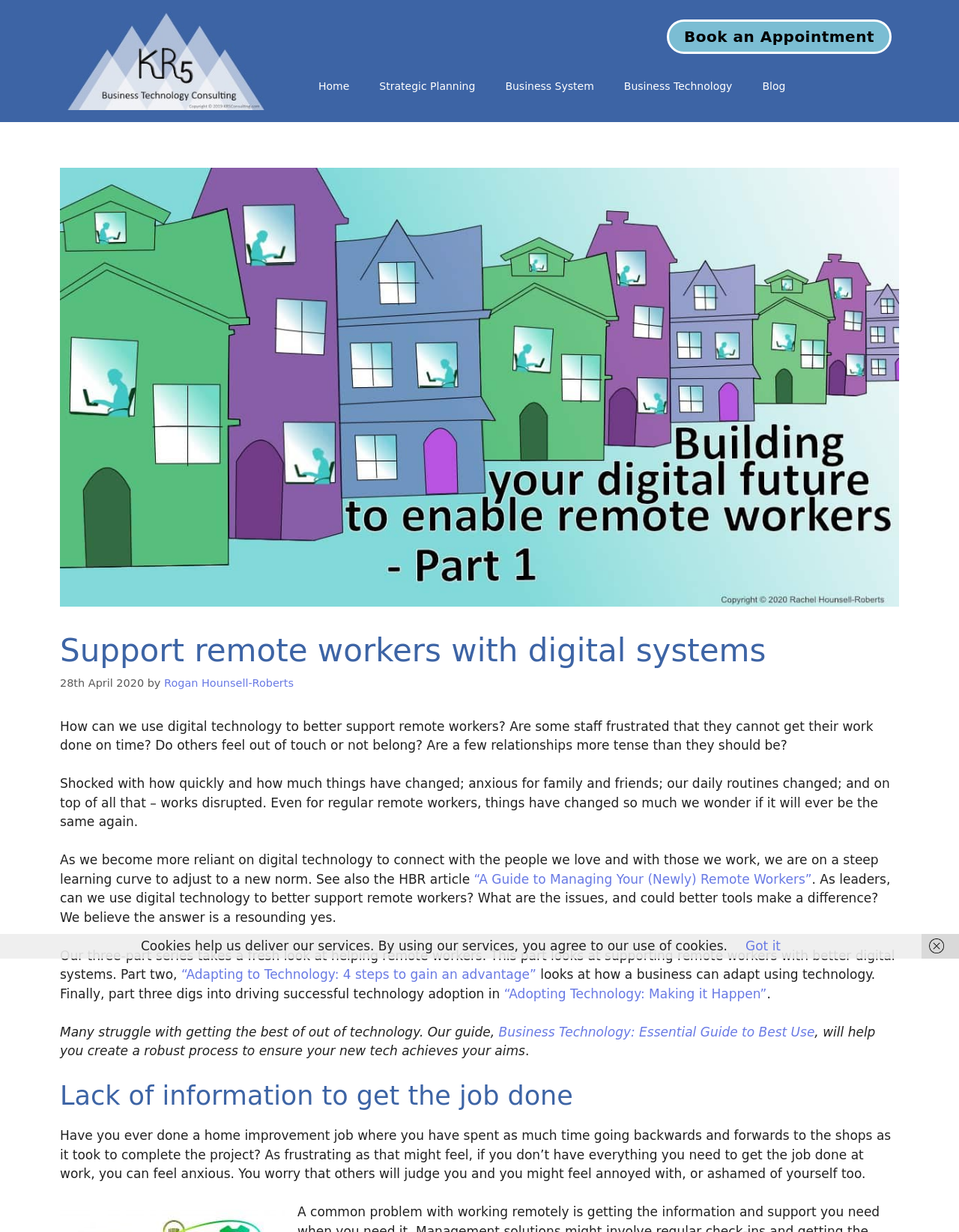Locate and extract the headline of this webpage.

Support remote workers with digital systems